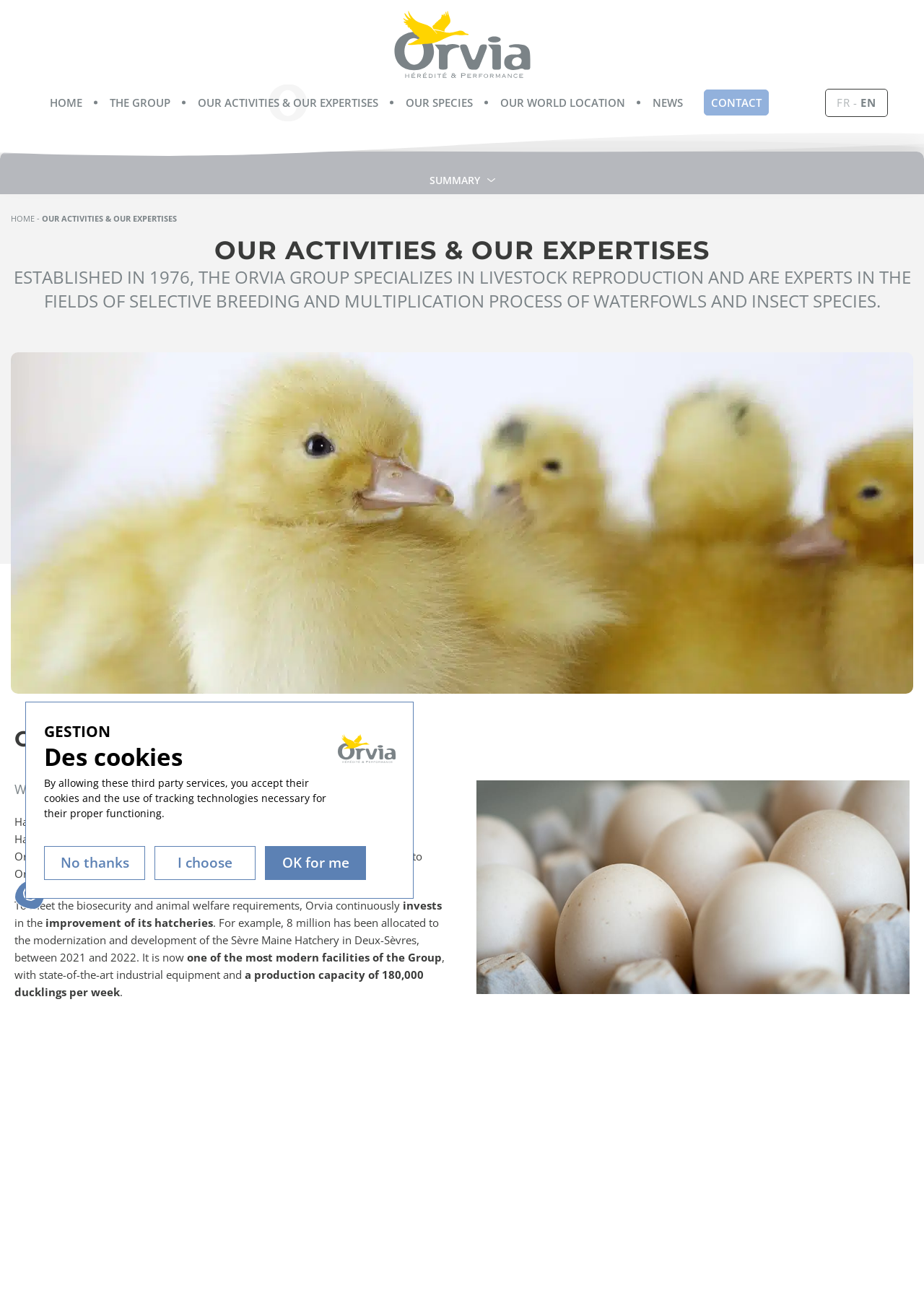Offer a detailed explanation of the webpage layout and contents.

The webpage is about Orvia Group, a company specializing in livestock reproduction, particularly in selective breeding and multiplication processes of waterfowls and insect species. 

At the top of the page, there is a navigation menu with links to different sections of the website, including "HOME", "THE GROUP", "OUR ACTIVITIES & OUR EXPERTISES", "OUR SPECIES", "OUR WORLD LOCATION", "NEWS", and "CONTACT". 

Below the navigation menu, there is a brief introduction to the Orvia Group, stating that it was established in 1976 and specializes in livestock reproduction. 

The main content of the page is divided into two sections: "Our activities" and "WATERFOWLS’ MULTIPLICATION PROCESS : HATCHING". The "Our activities" section provides an overview of the company's activities, while the "WATERFOWLS’ MULTIPLICATION PROCESS : HATCHING" section delves deeper into the process of hatching, which is Orvia's core business. 

In the "WATERFOWLS’ MULTIPLICATION PROCESS : HATCHING" section, there are several paragraphs of text explaining the process of hatching, including the collection of eggs, incubation, and delivery of day-old birds to customers' farms. There are also mentions of the company's investments in improving its hatcheries, such as the modernization and development of the Sèvre Maine Hatchery in Deux-Sèvres. 

Further down the page, there is another section titled "INSECT LARVAES BREEDING", which explains the process of breeding insect larvae, specifically Hermetia Illucens. This section describes the collection of eggs, incubation, and feeding of the larvae with a blend of crushed fruits and vegetables. 

On the right side of the page, there is a summary section with a heading "SUMMARY" and an image. 

There are also several images and icons scattered throughout the page, including a link with an icon at the top right corner, an image below the navigation menu, and an image in the "INSECT LARVAES BREEDING" section. 

At the bottom of the page, there is a section related to cookie management, with a message about allowing third-party services and their use of tracking technologies. There are also three buttons: "No thanks", "I choose (modal window)", and "OK for me".